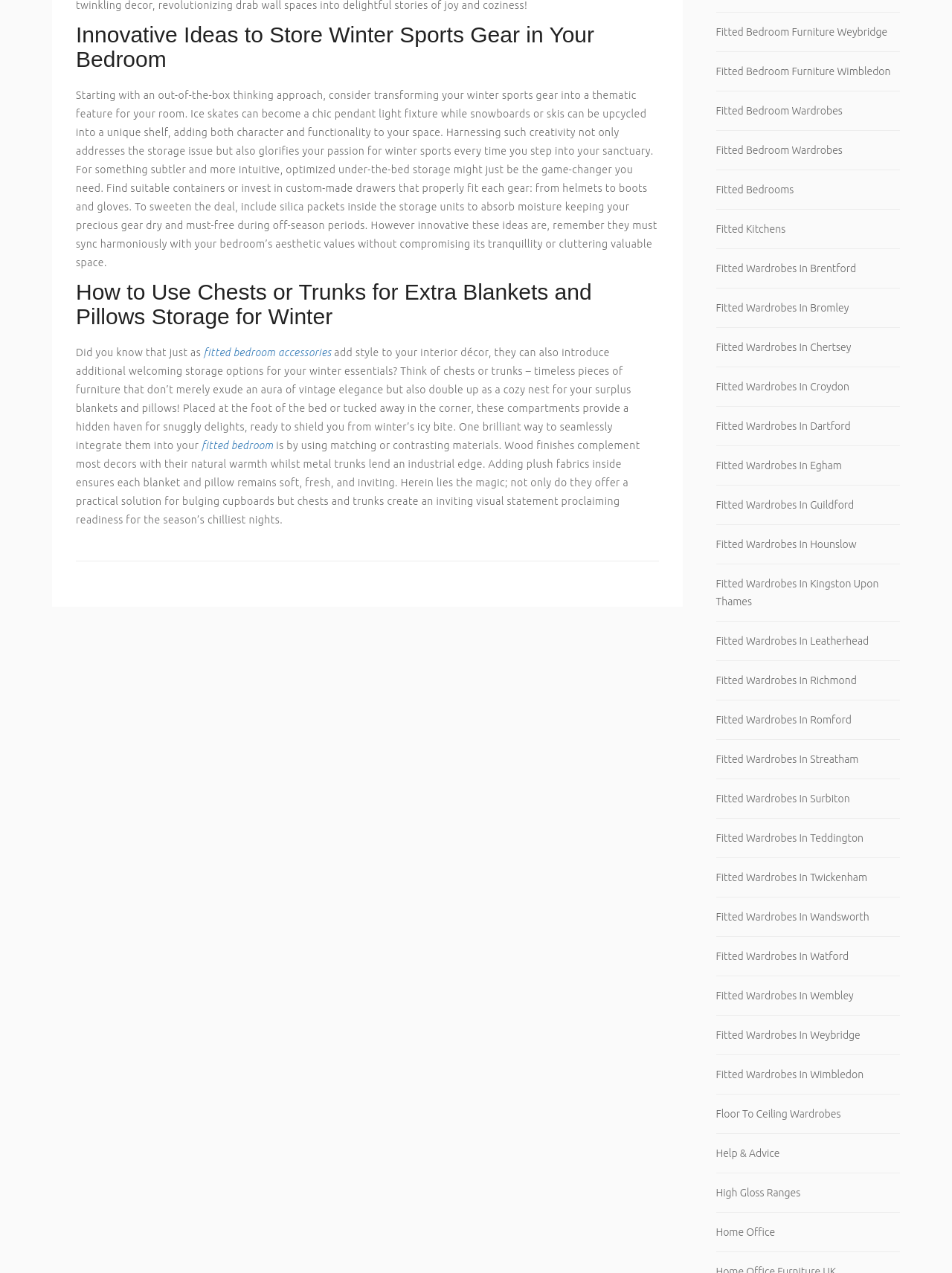Find the bounding box coordinates of the clickable area that will achieve the following instruction: "Learn more about fitted bedroom accessories".

[0.214, 0.272, 0.348, 0.282]